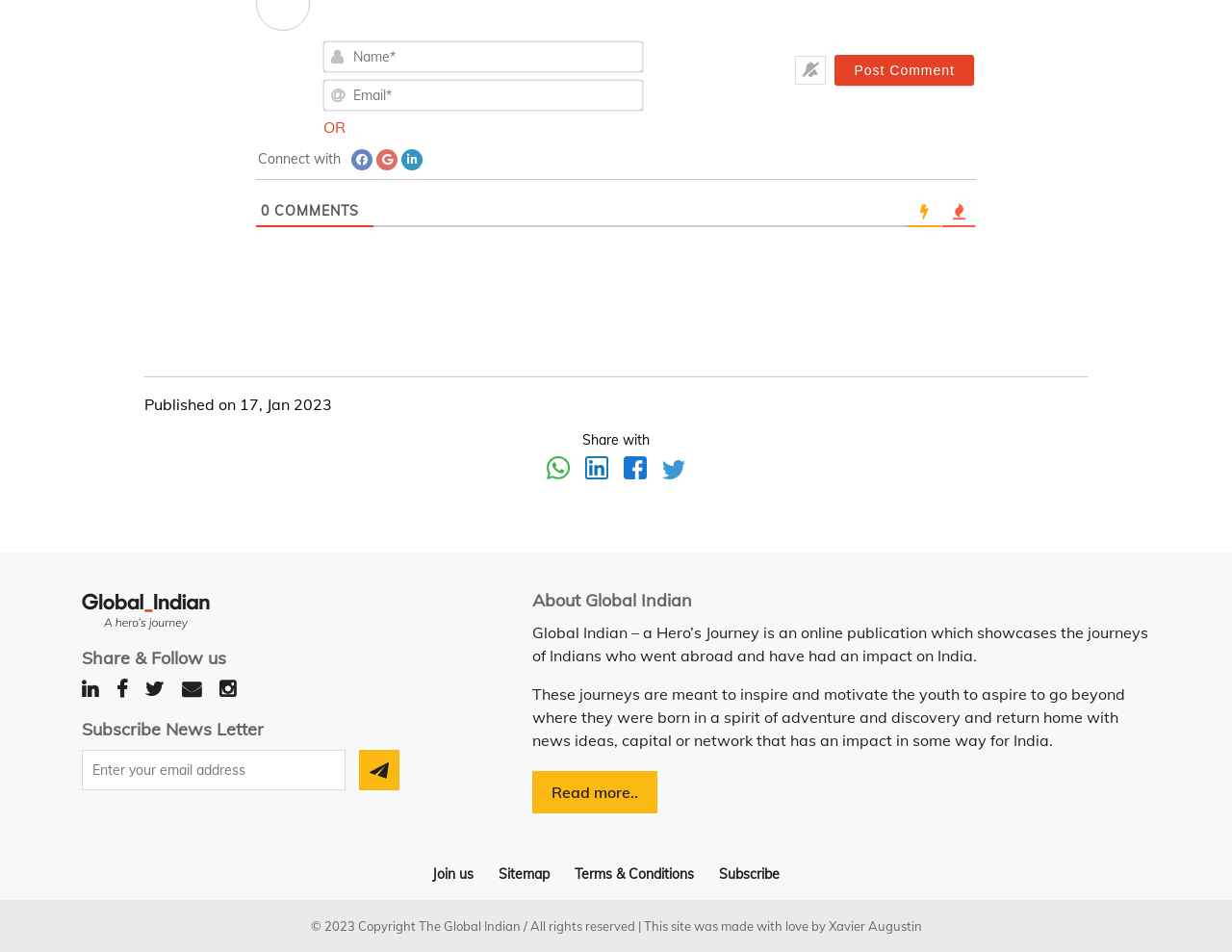Provide a one-word or short-phrase response to the question:
What is the purpose of the 'Post Comment' button?

To post a comment